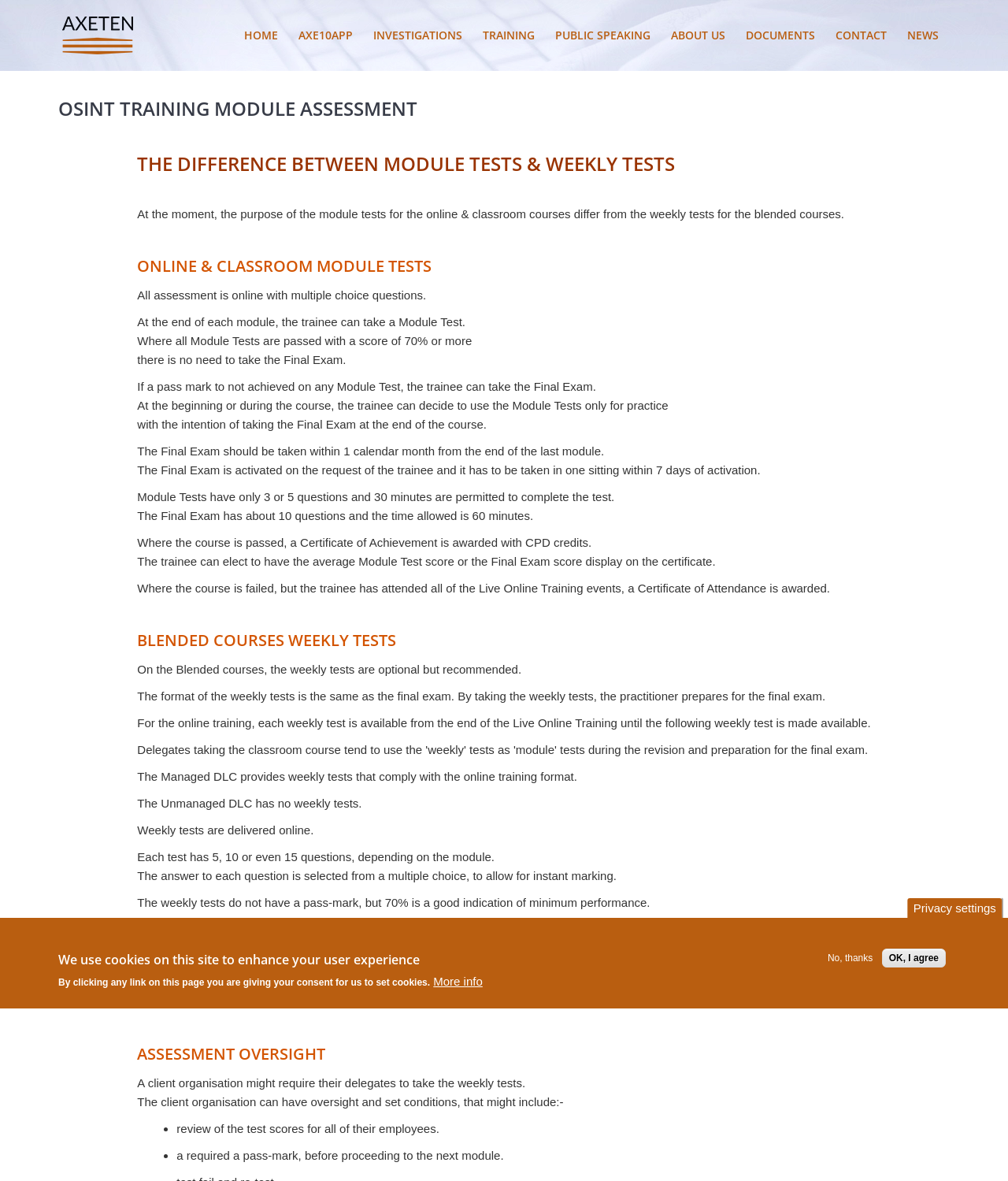Using a single word or phrase, answer the following question: 
How many questions are in the Final Exam?

About 10